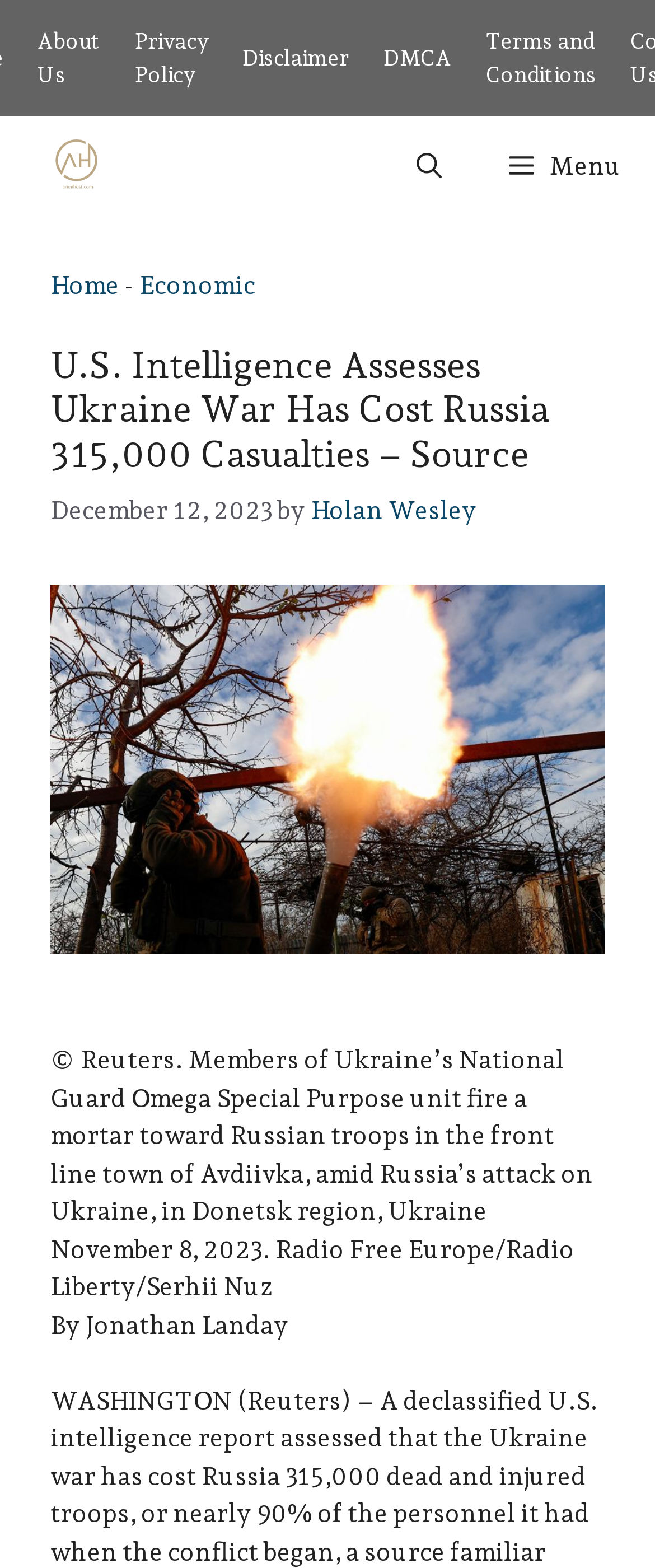What is the text of the webpage's headline?

U.S. Intelligence Assesses Ukraine War Has Cost Russia 315,000 Casualties – Source